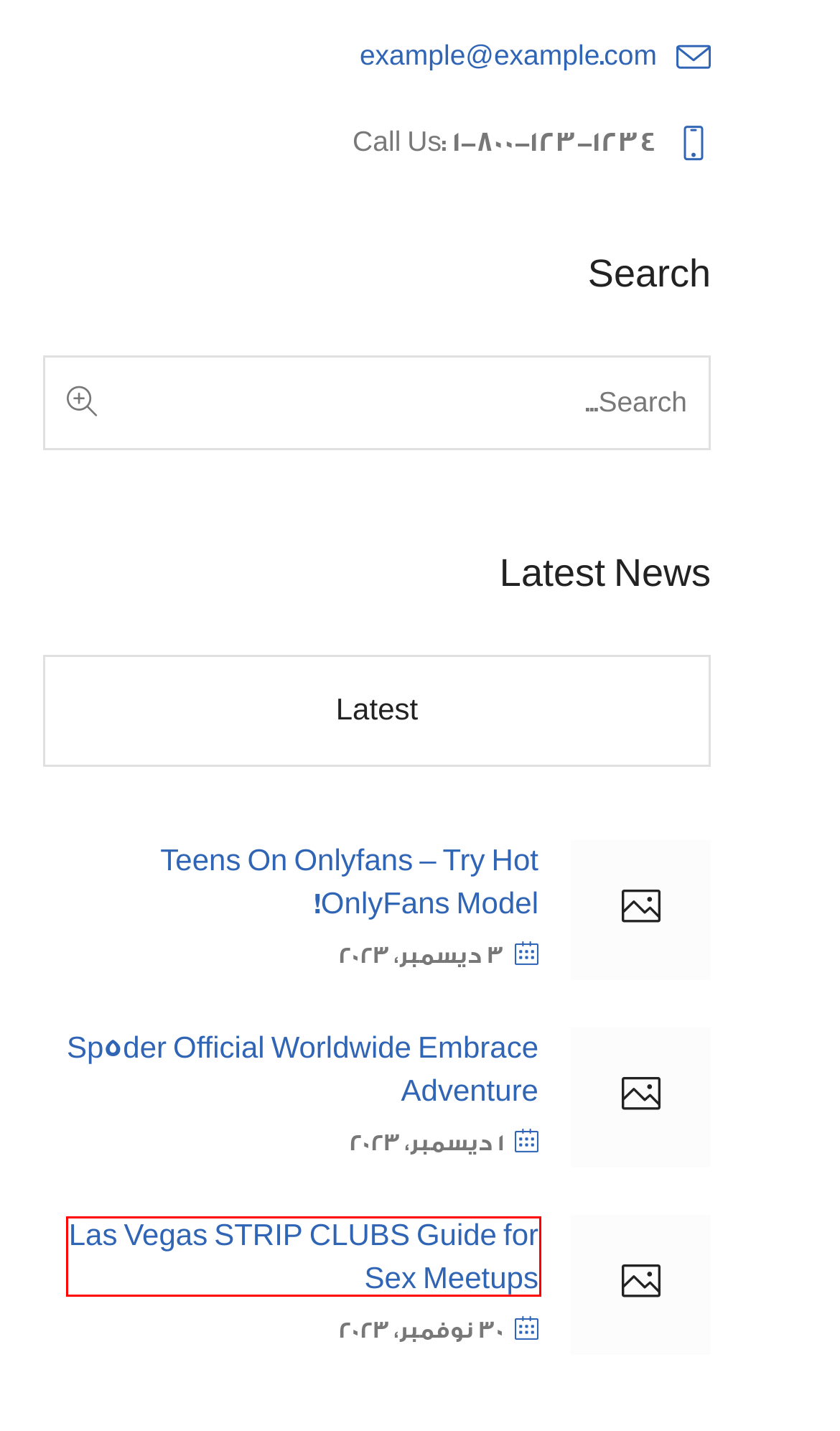Given a screenshot of a webpage with a red bounding box around a UI element, please identify the most appropriate webpage description that matches the new webpage after you click on the element. Here are the candidates:
A. عامر سكوب
B. Teens On Onlyfans  – Try Hot OnlyFans Model! – عامر سكوب
C. Public Glory Hole Near Me  – Try Glory Hole Sites List – عامر سكوب
D. Sp5der Official Worldwide Embrace Adventure – عامر سكوب
E. مناظير الجهاز الهضمي – عامر سكوب
F. بالون المعدة وعلاج السمنة – عامر سكوب
G. Las Vegas STRIP CLUBS Guide for Sex Meetups – عامر سكوب
H. جراحات السمنة – عامر سكوب

G